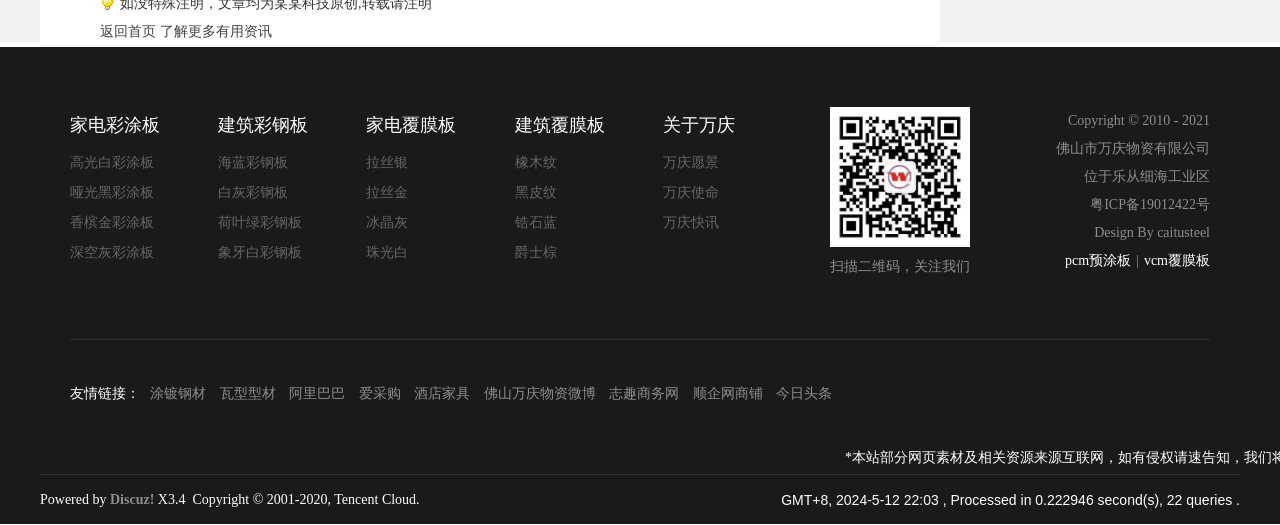What types of products are listed on the webpage?
From the screenshot, provide a brief answer in one word or phrase.

家电彩涂板, 建筑彩钢板, 家电覆膜板, 建筑覆膜板